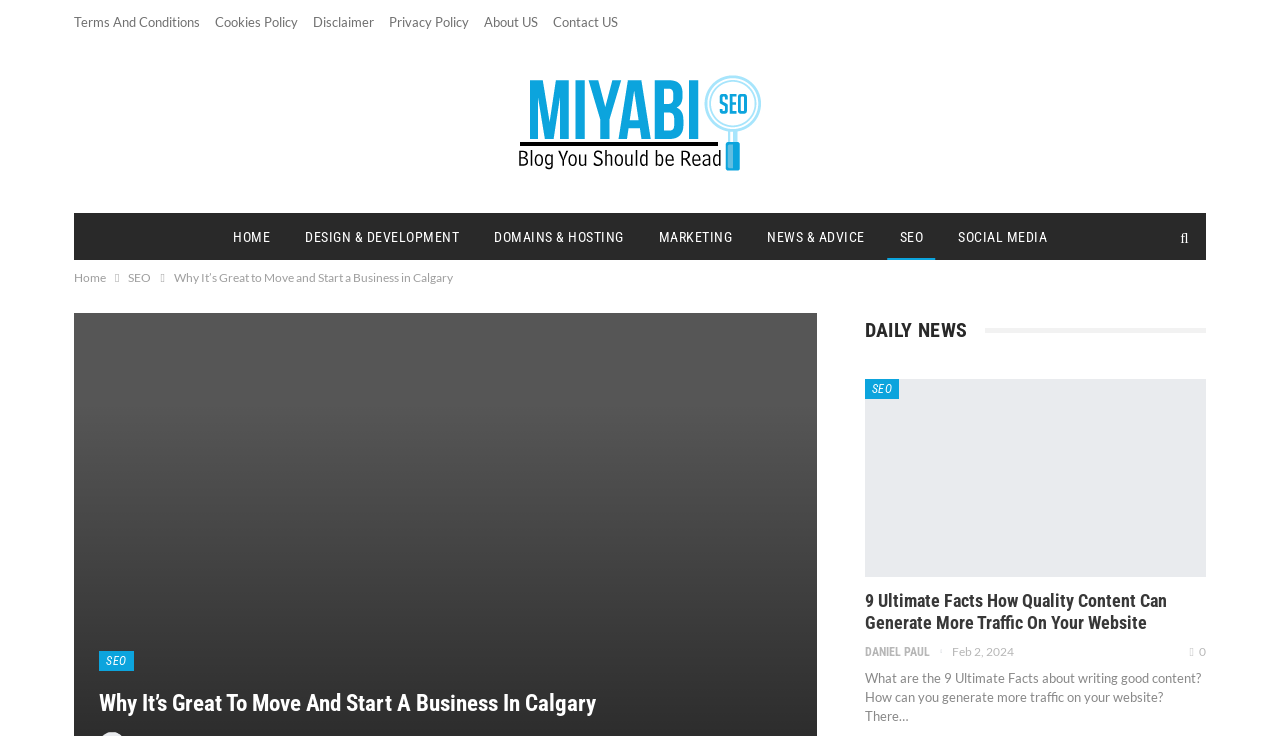Given the element description Home, specify the bounding box coordinates of the corresponding UI element in the format (top-left x, top-left y, bottom-right x, bottom-right y). All values must be between 0 and 1.

[0.038, 0.329, 0.068, 0.352]